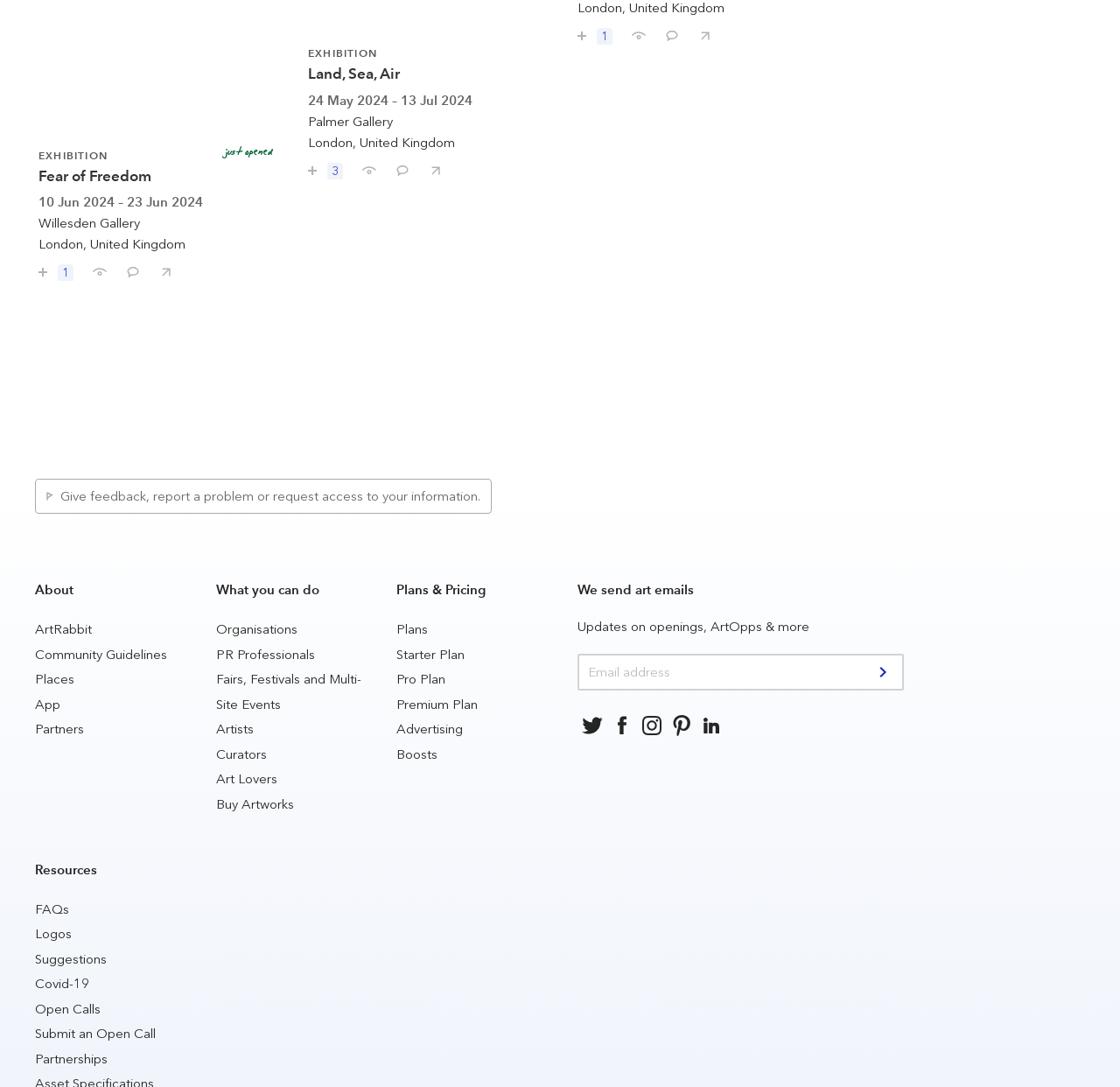Please locate the bounding box coordinates of the element that should be clicked to achieve the given instruction: "Give feedback, report a problem or request access to your information".

[0.041, 0.45, 0.429, 0.465]